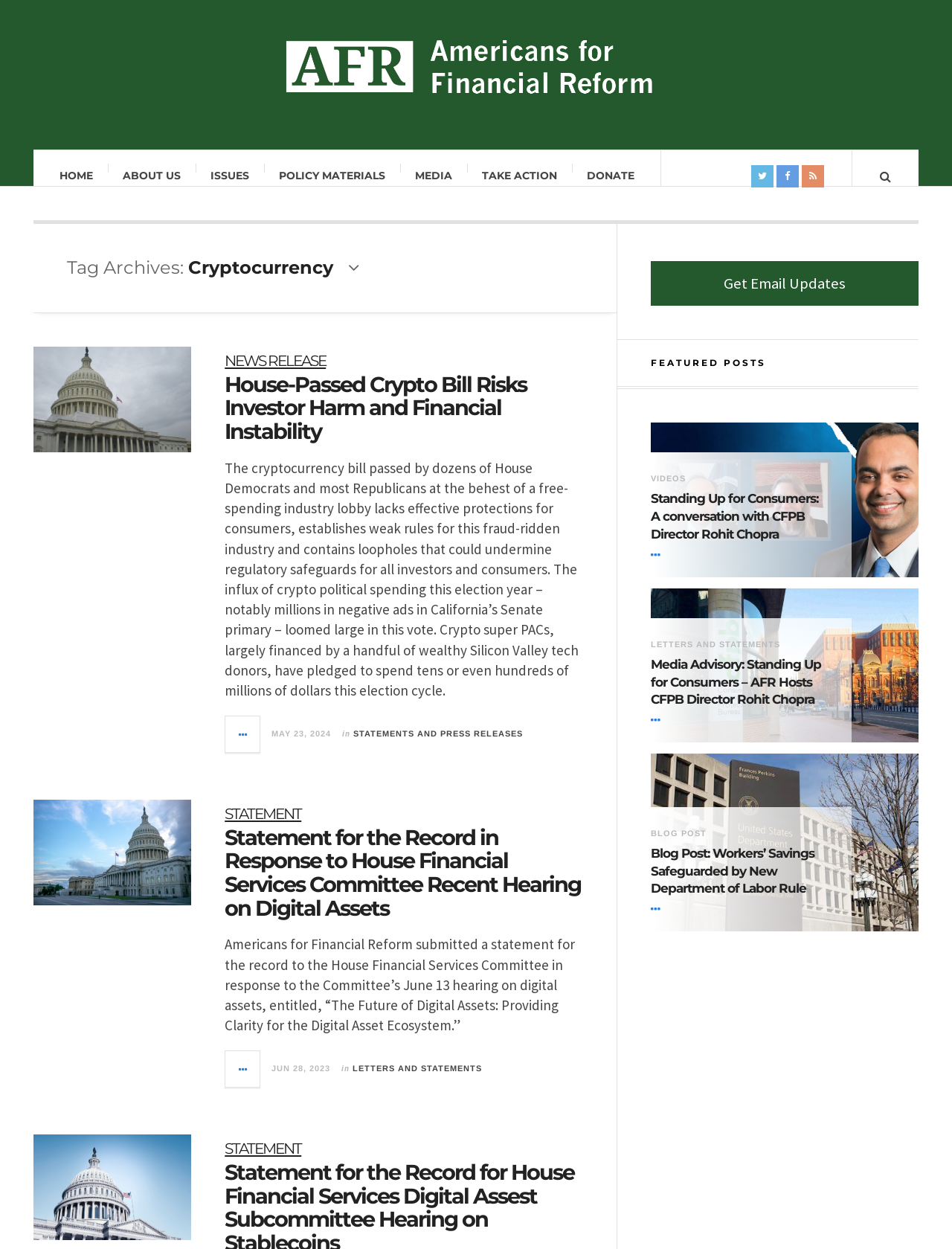Please determine the bounding box coordinates of the element to click on in order to accomplish the following task: "Go to HOME page". Ensure the coordinates are four float numbers ranging from 0 to 1, i.e., [left, top, right, bottom].

[0.048, 0.121, 0.114, 0.161]